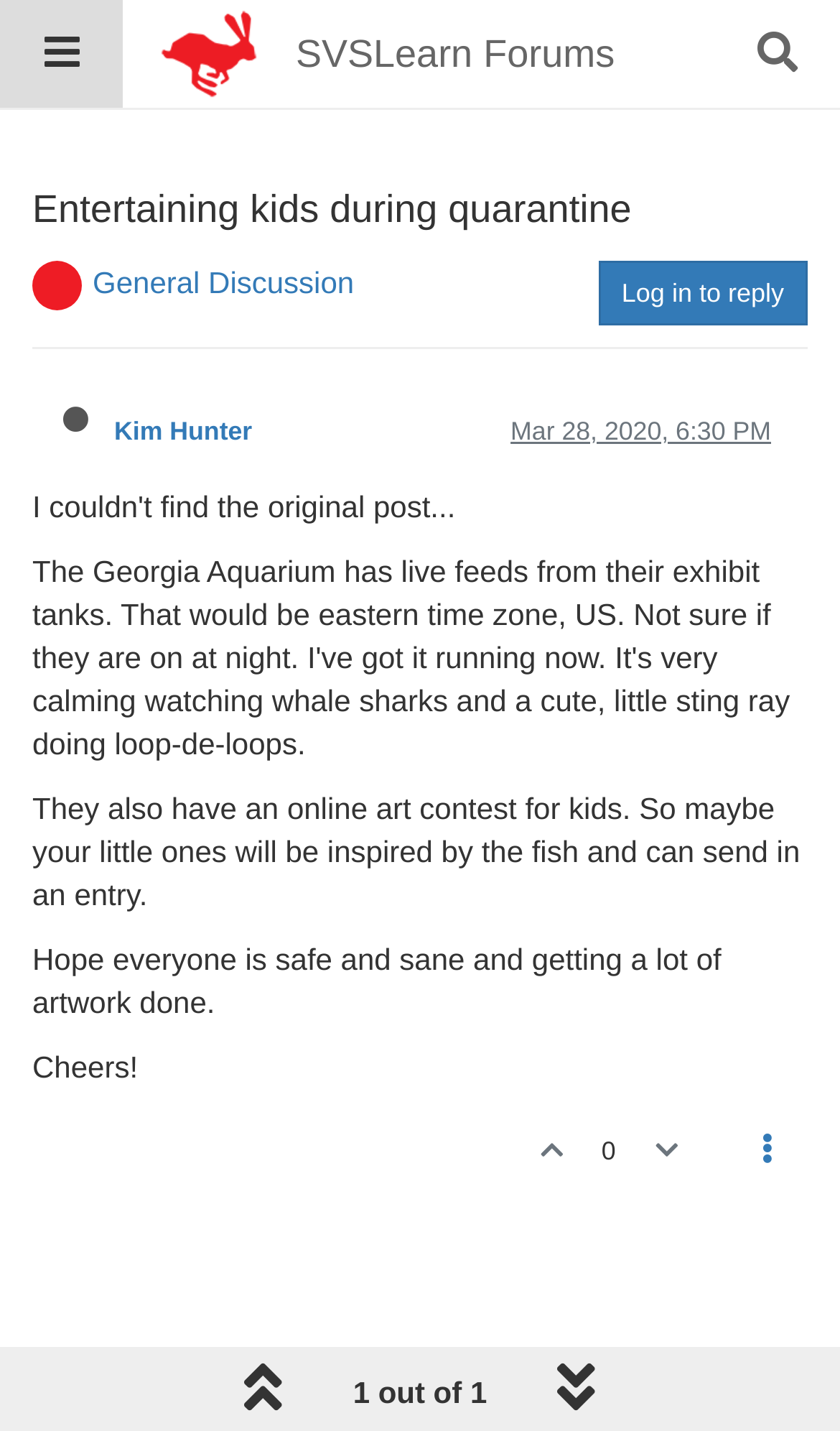Respond to the following question using a concise word or phrase: 
Who is the author of the post?

Kim Hunter